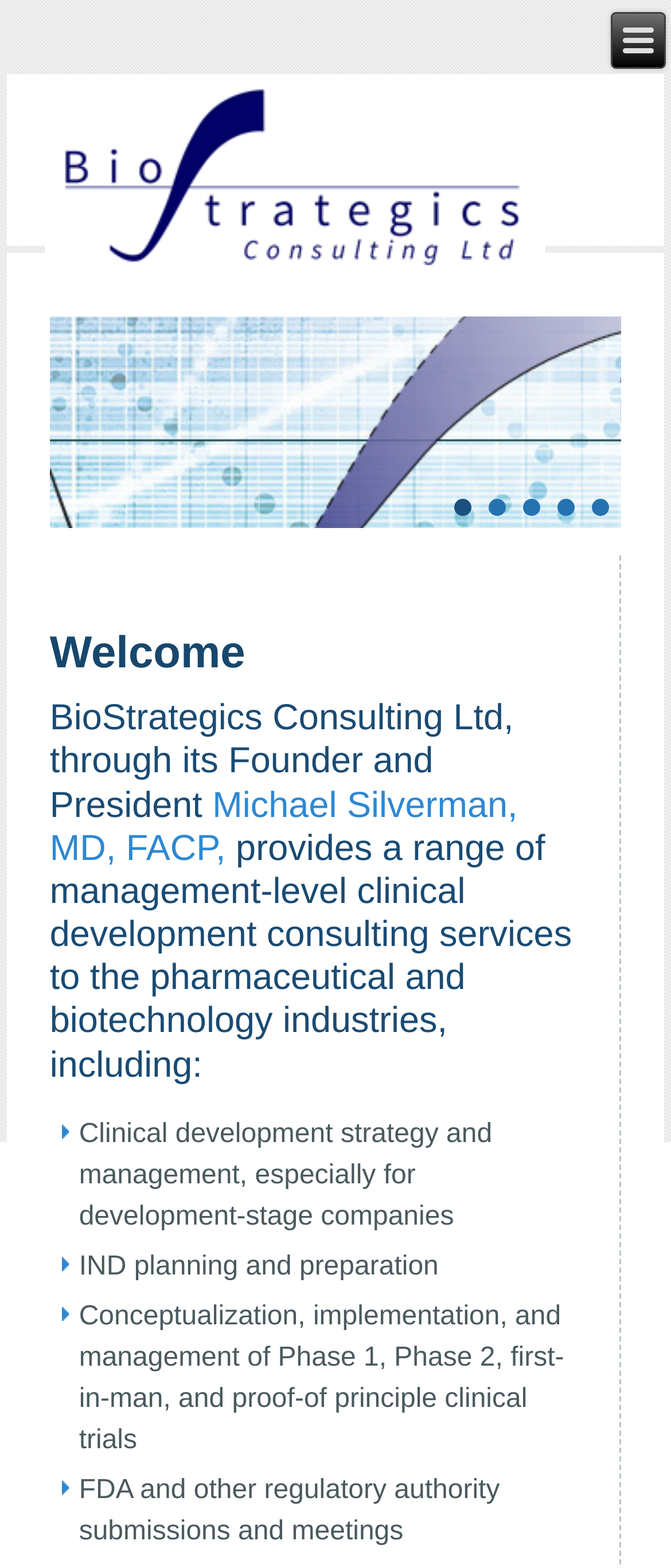Please give a short response to the question using one word or a phrase:
What is the purpose of the company?

Provides consulting services